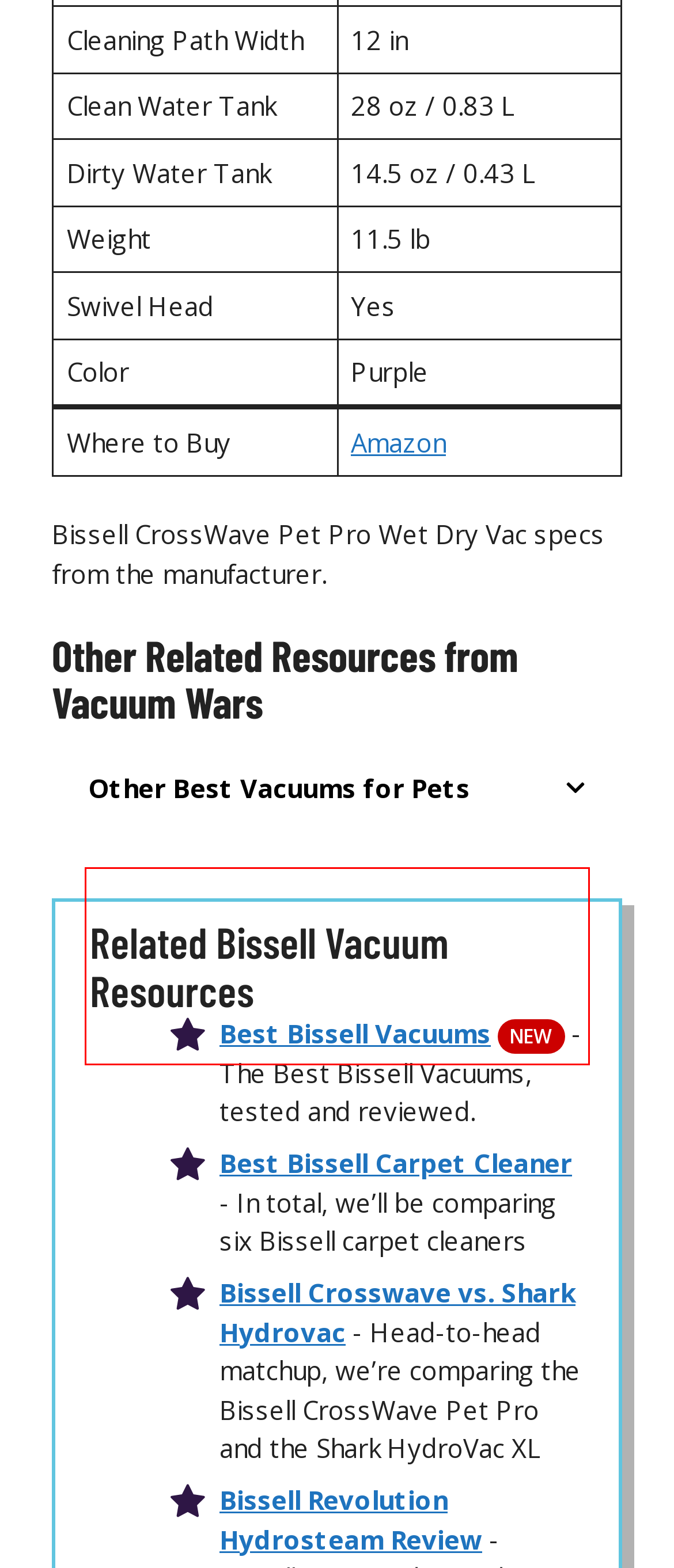Please examine the webpage screenshot and extract the text within the red bounding box using OCR.

Best Vacuums For Pet Hair, Best Budget Robot Vacuum For Pet Hair, Best Robot Vacuum For Pet Hair, Best Upright Vacuums For Pet Hair, Best Cordless Vacuums For Pet Hair